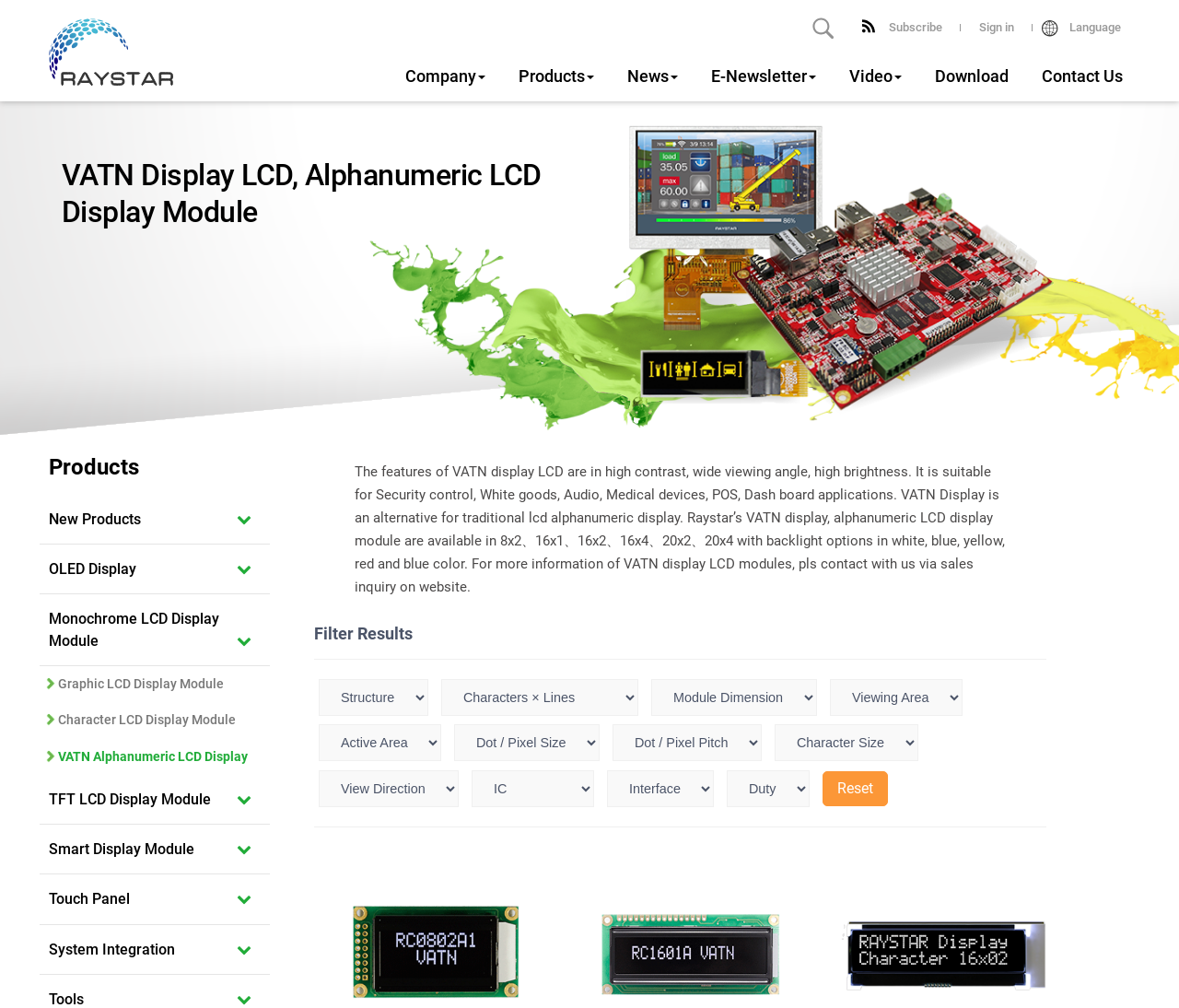Use a single word or phrase to answer the following:
What types of display modules are available?

Alphanumeric LCD, OLED, etc.